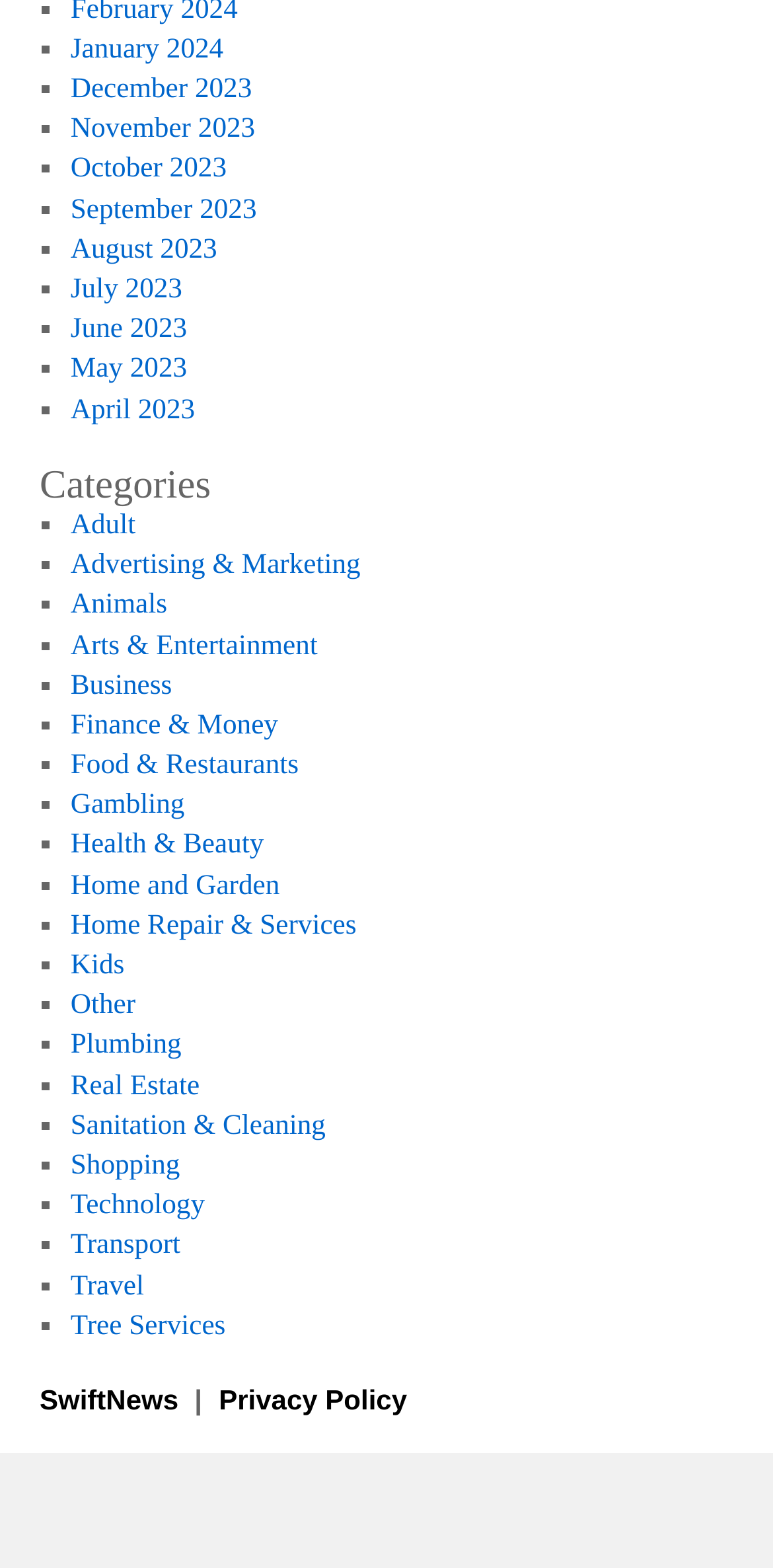Using the information in the image, give a detailed answer to the following question: What are the categories listed on the webpage?

By examining the webpage, I can see a list of categories starting from 'Adult' to 'Tree Services' with a total of 25 categories. These categories are listed with a '■' marker and a link to each category.